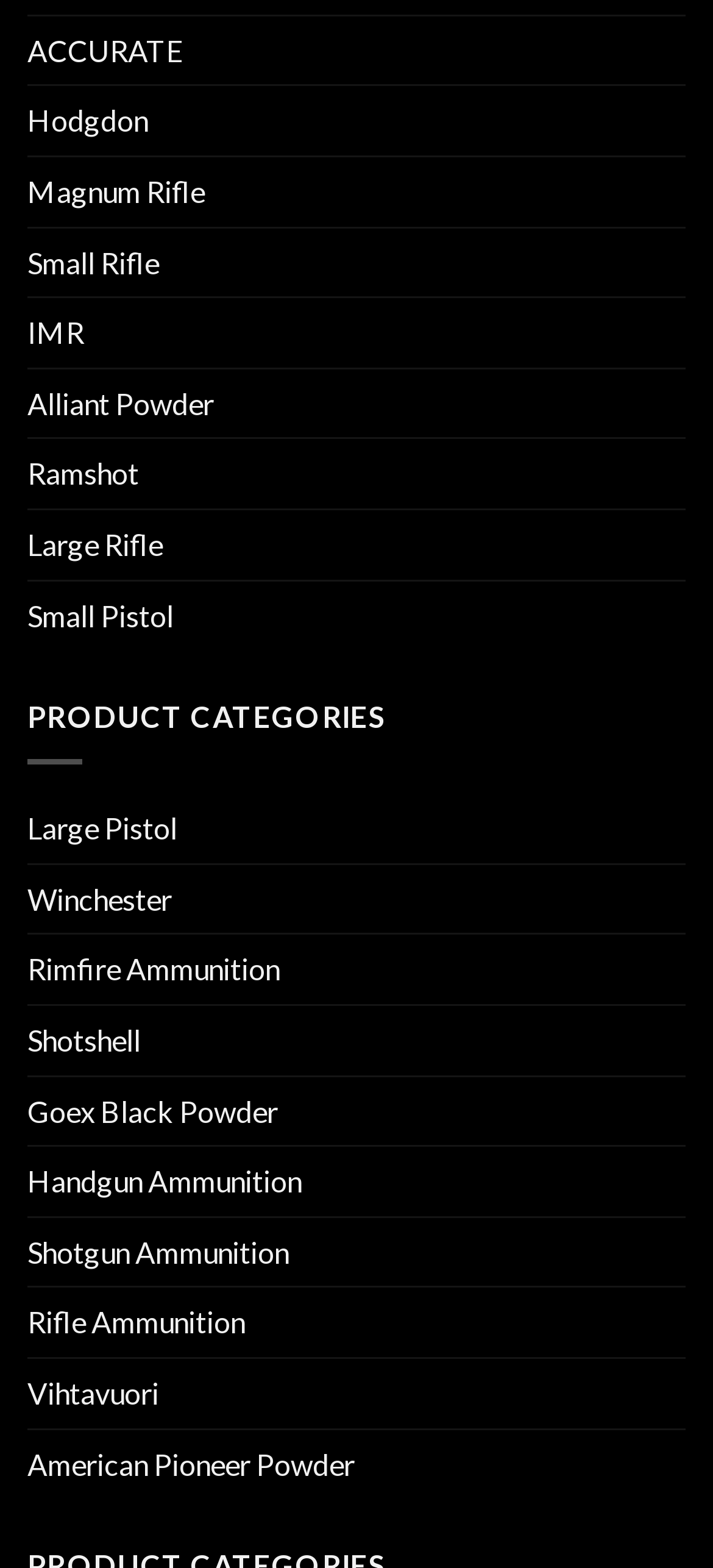Please identify the bounding box coordinates of the element's region that needs to be clicked to fulfill the following instruction: "explore Small Pistol". The bounding box coordinates should consist of four float numbers between 0 and 1, i.e., [left, top, right, bottom].

[0.038, 0.37, 0.244, 0.414]